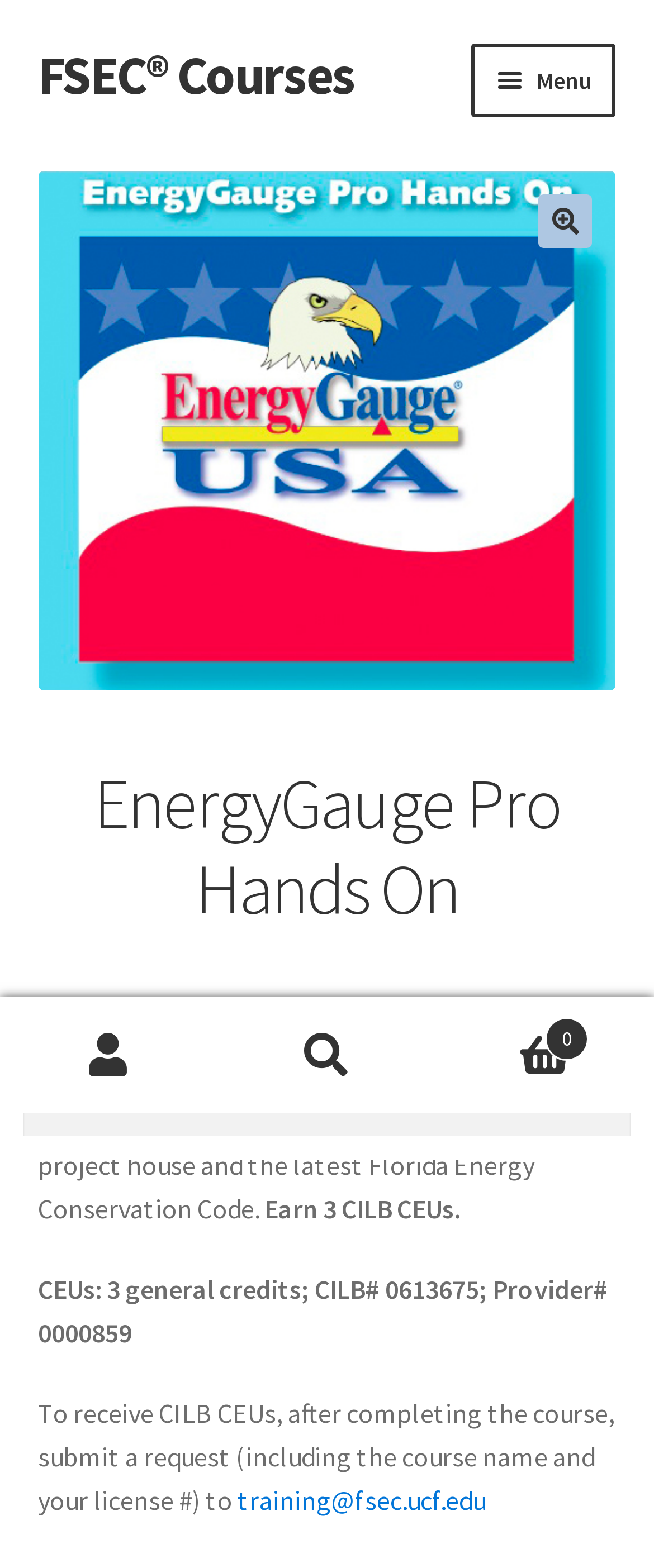Locate the bounding box coordinates of the area you need to click to fulfill this instruction: 'Click on the 'Help' link'. The coordinates must be in the form of four float numbers ranging from 0 to 1: [left, top, right, bottom].

[0.058, 0.384, 0.942, 0.446]